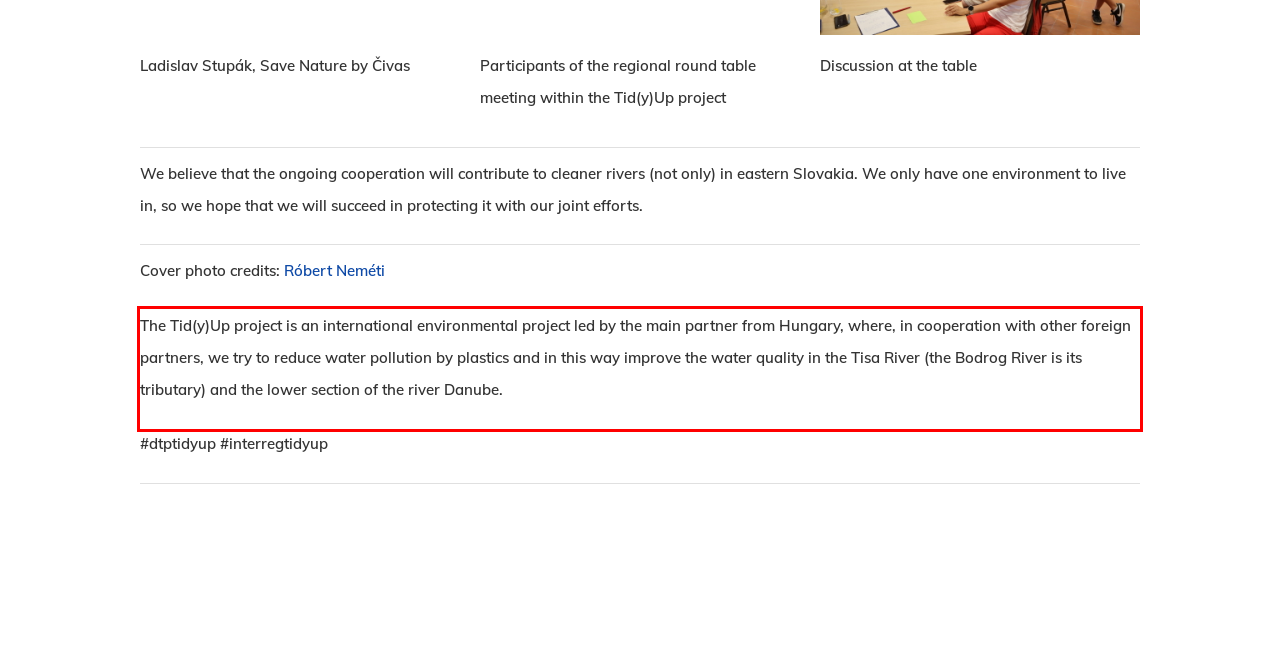Please recognize and transcribe the text located inside the red bounding box in the webpage image.

The Tid(y)Up project is an international environmental project led by the main partner from Hungary, where, in cooperation with other foreign partners, we try to reduce water pollution by plastics and in this way improve the water quality in the Tisa River (the Bodrog River is its tributary) and the lower section of the river Danube.